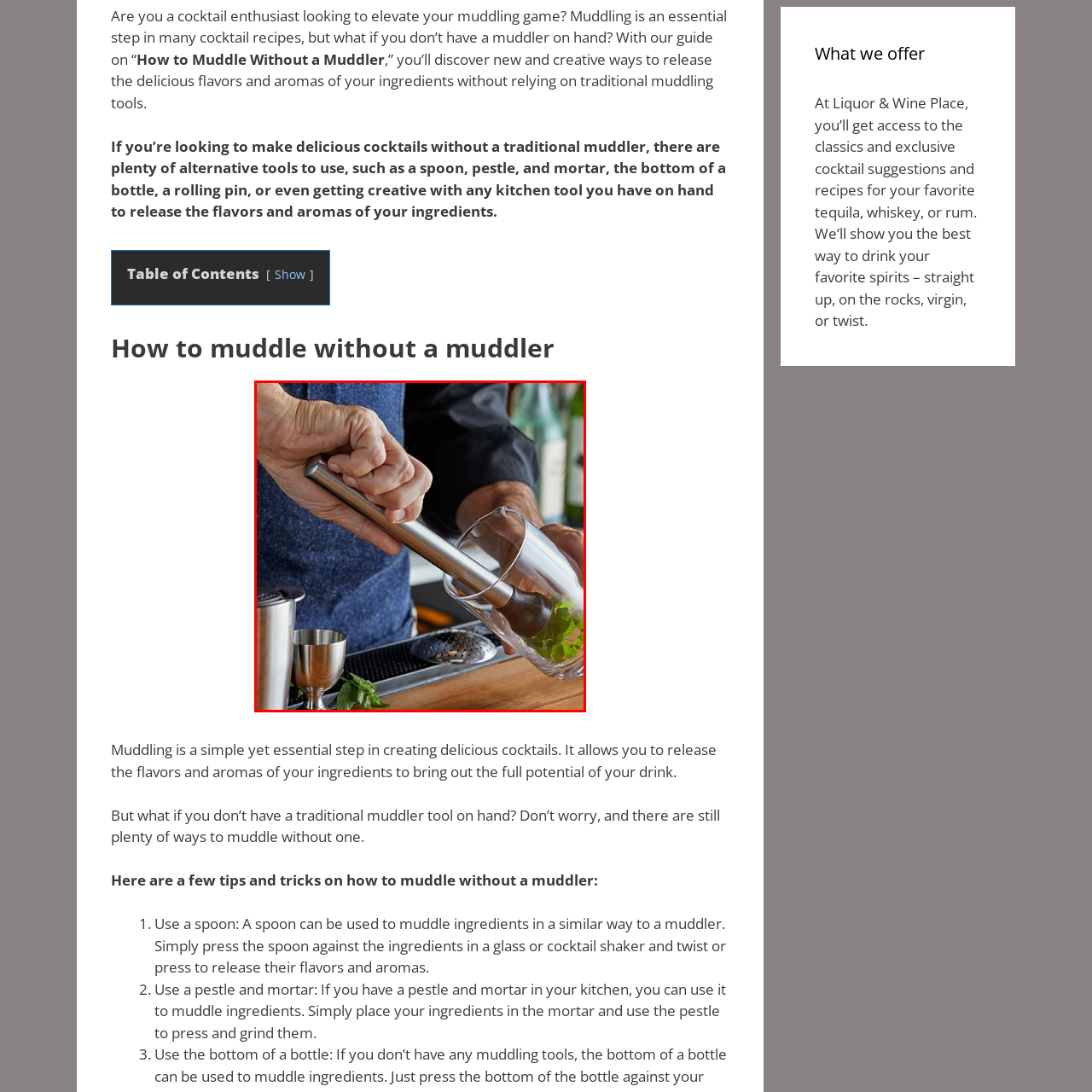Describe in detail what is depicted in the image enclosed by the red lines.

In this image, a person is engaged in the art of muddling, a crucial technique in cocktail preparation. The individual is using a stainless steel muddler to press down on fresh mint leaves in a glass, effectively releasing their aromatic oils and flavors essential for crafting delicious cocktails. On the countertop, various cocktail-making tools are visible, including a jigger and a strainer, indicating a well-equipped bar setup. The blurred background showcases several bottles, hinting at a diverse selection of spirits that could be used in various cocktail recipes. This visual captures the essence of creativity in mixology, where alternative muddling techniques are explored, especially valuable for those without a traditional muddler on hand.